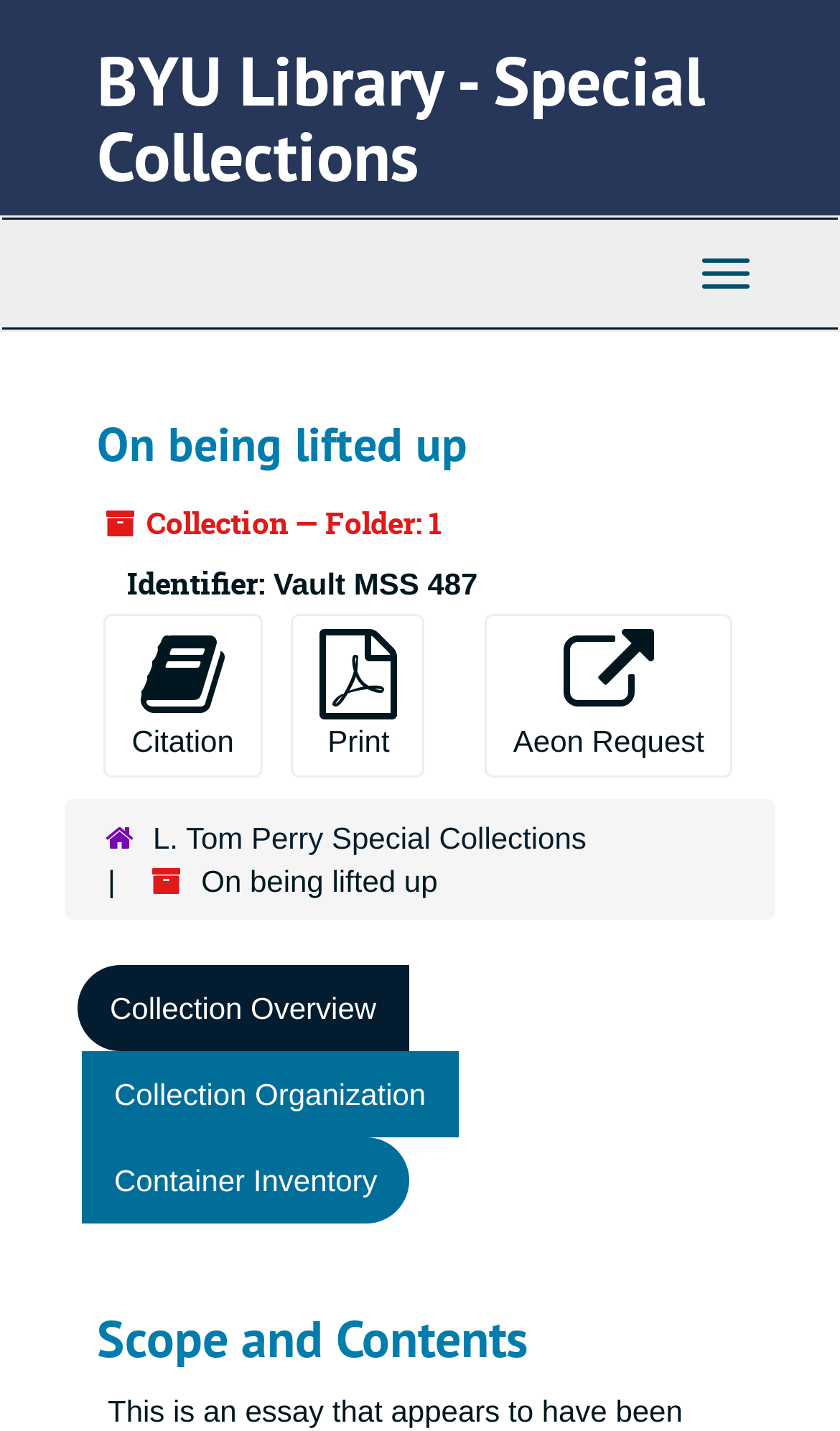Locate the UI element described by Collection Organization in the provided webpage screenshot. Return the bounding box coordinates in the format (top-left x, top-left y, bottom-right x, bottom-right y), ensuring all values are between 0 and 1.

[0.097, 0.734, 0.546, 0.794]